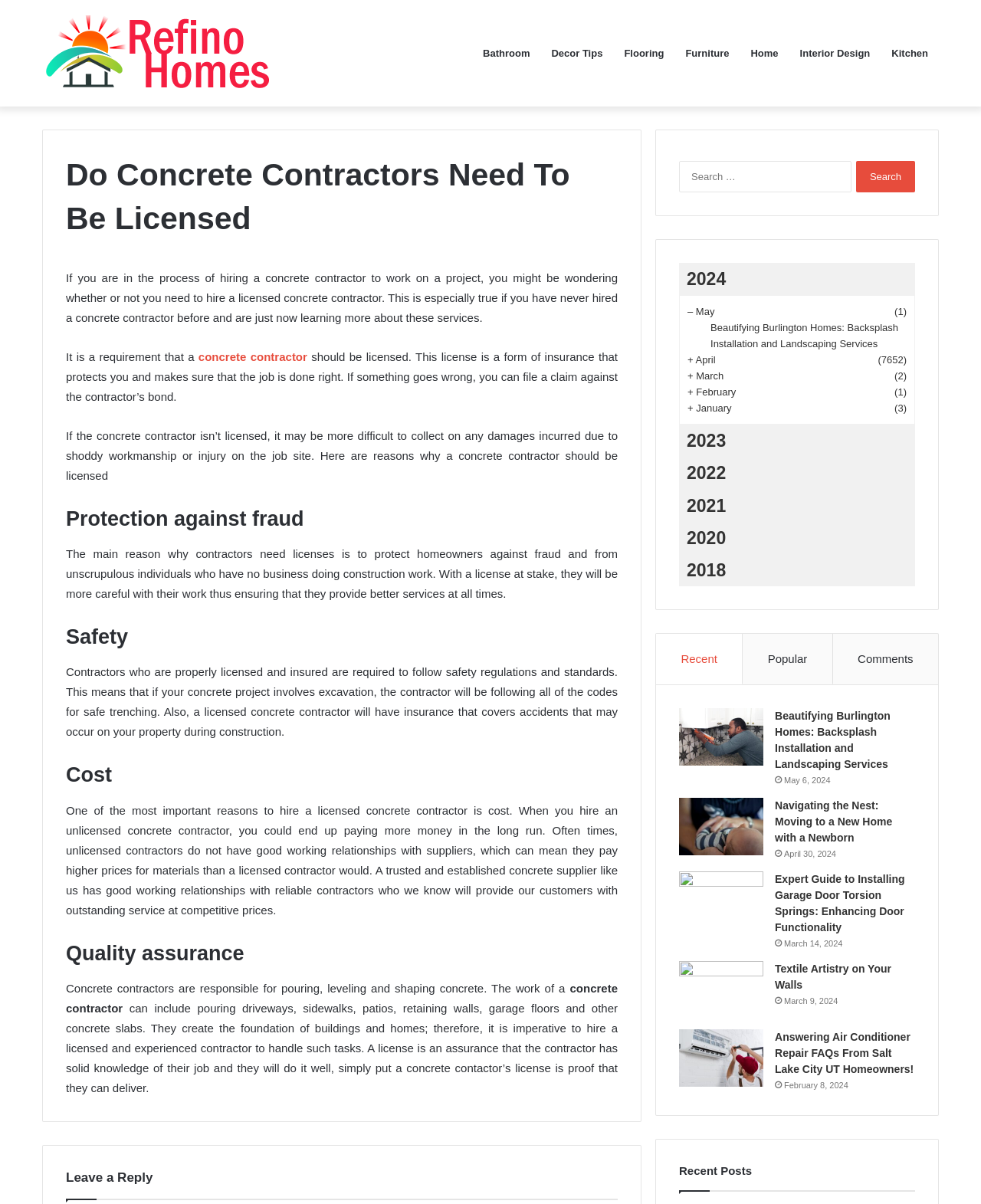Locate the bounding box of the UI element described by: "parent_node: Search for: value="Search"" in the given webpage screenshot.

[0.873, 0.134, 0.933, 0.16]